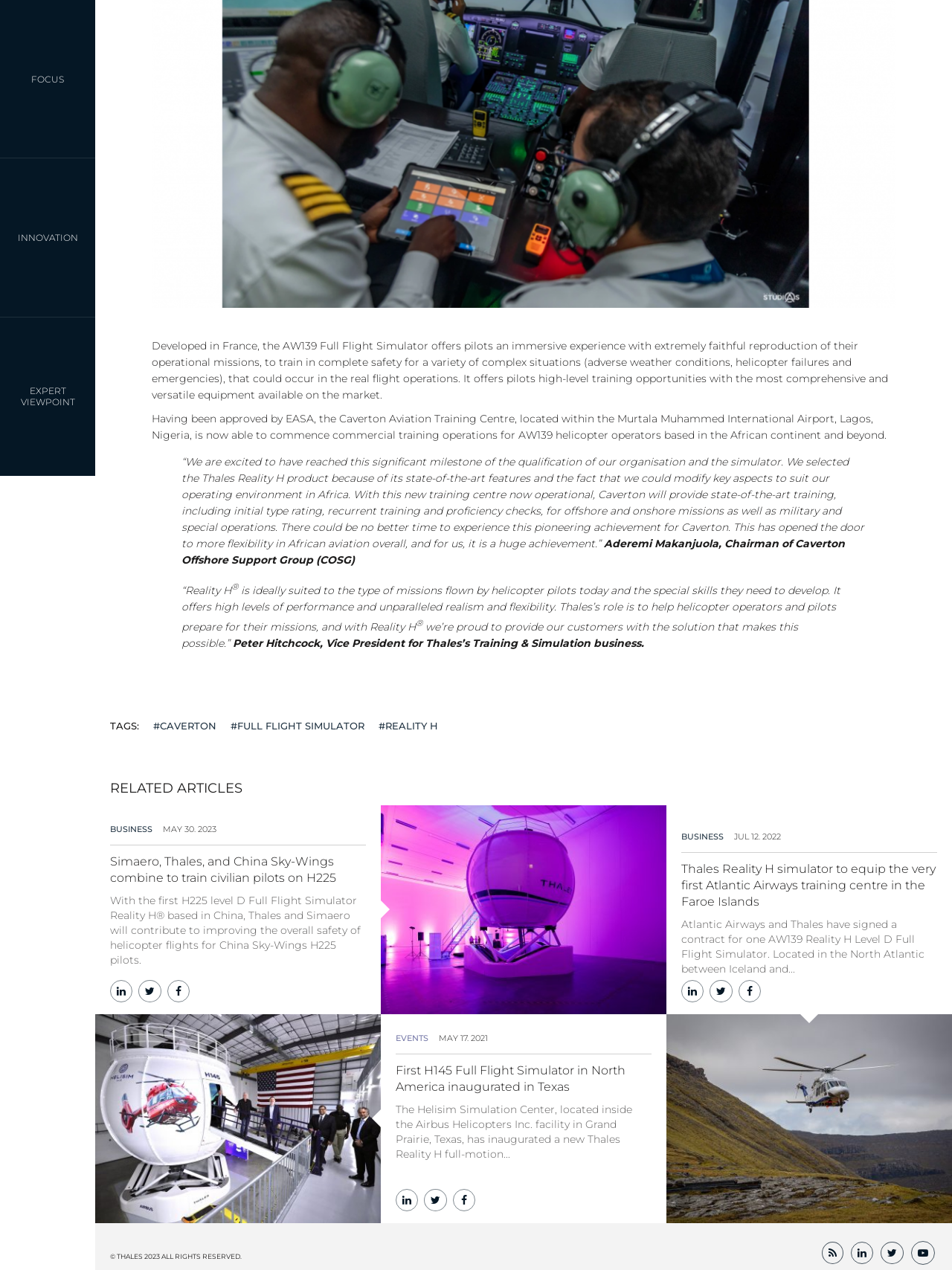Bounding box coordinates should be in the format (top-left x, top-left y, bottom-right x, bottom-right y) and all values should be floating point numbers between 0 and 1. Determine the bounding box coordinate for the UI element described as: #reality H

[0.398, 0.565, 0.46, 0.578]